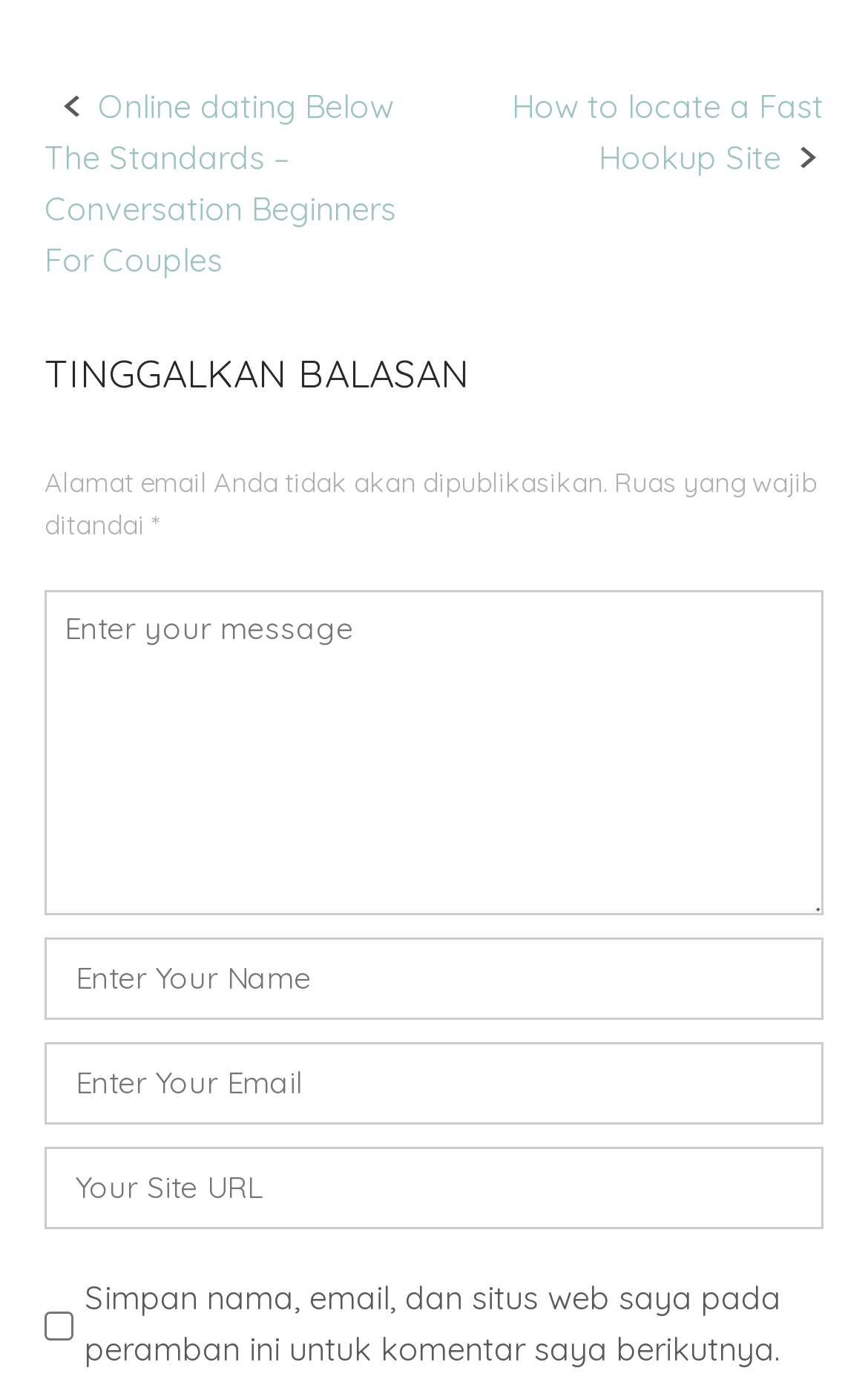Please provide a brief answer to the question using only one word or phrase: 
What is the function of the checkbox at the bottom of the page?

Save comment information